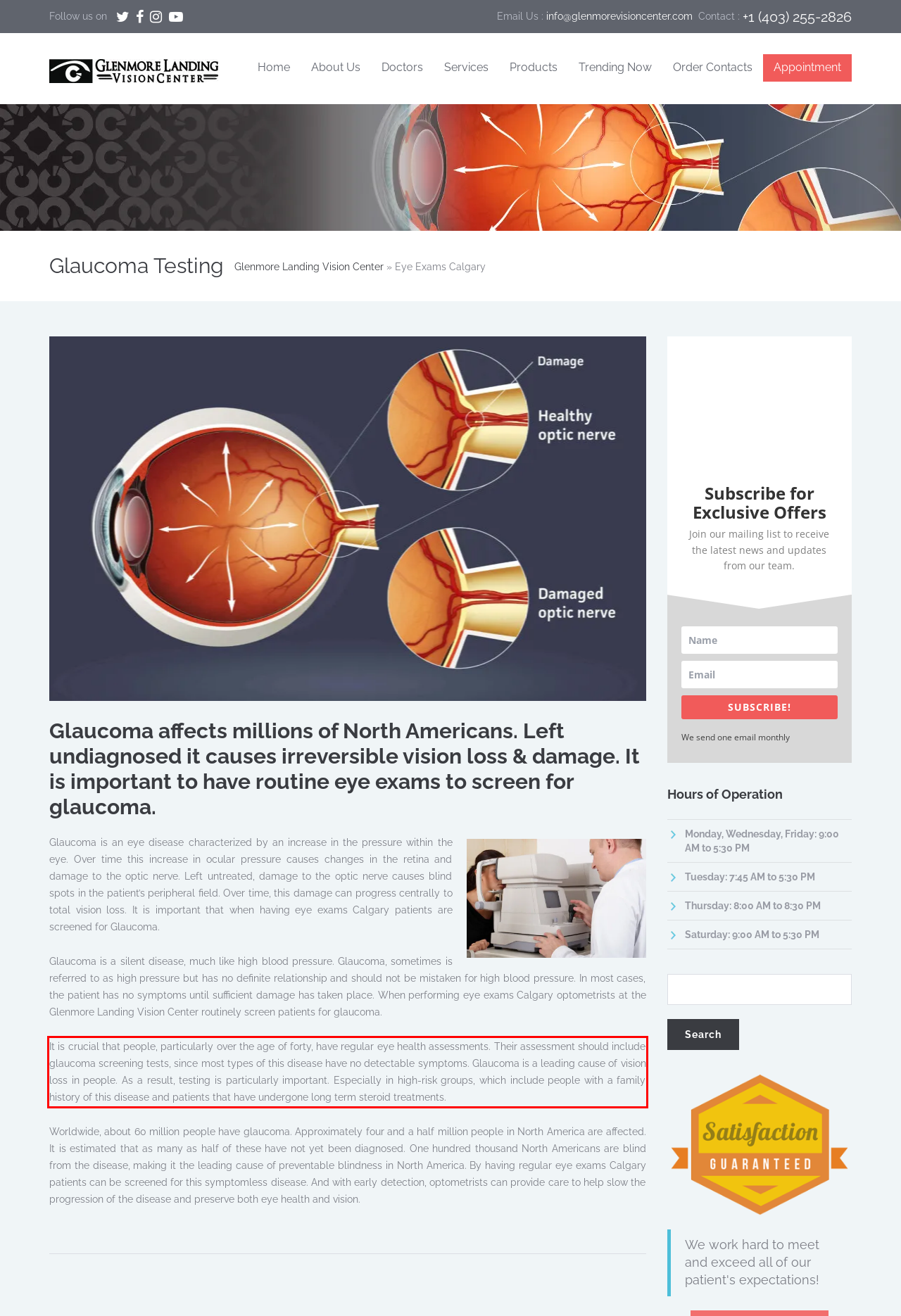Within the screenshot of the webpage, locate the red bounding box and use OCR to identify and provide the text content inside it.

It is crucial that people, particularly over the age of forty, have regular eye health assessments. Their assessment should include glaucoma screening tests, since most types of this disease have no detectable symptoms. Glaucoma is a leading cause of vision loss in people. As a result, testing is particularly important. Especially in high-risk groups, which include people with a family history of this disease and patients that have undergone long term steroid treatments.